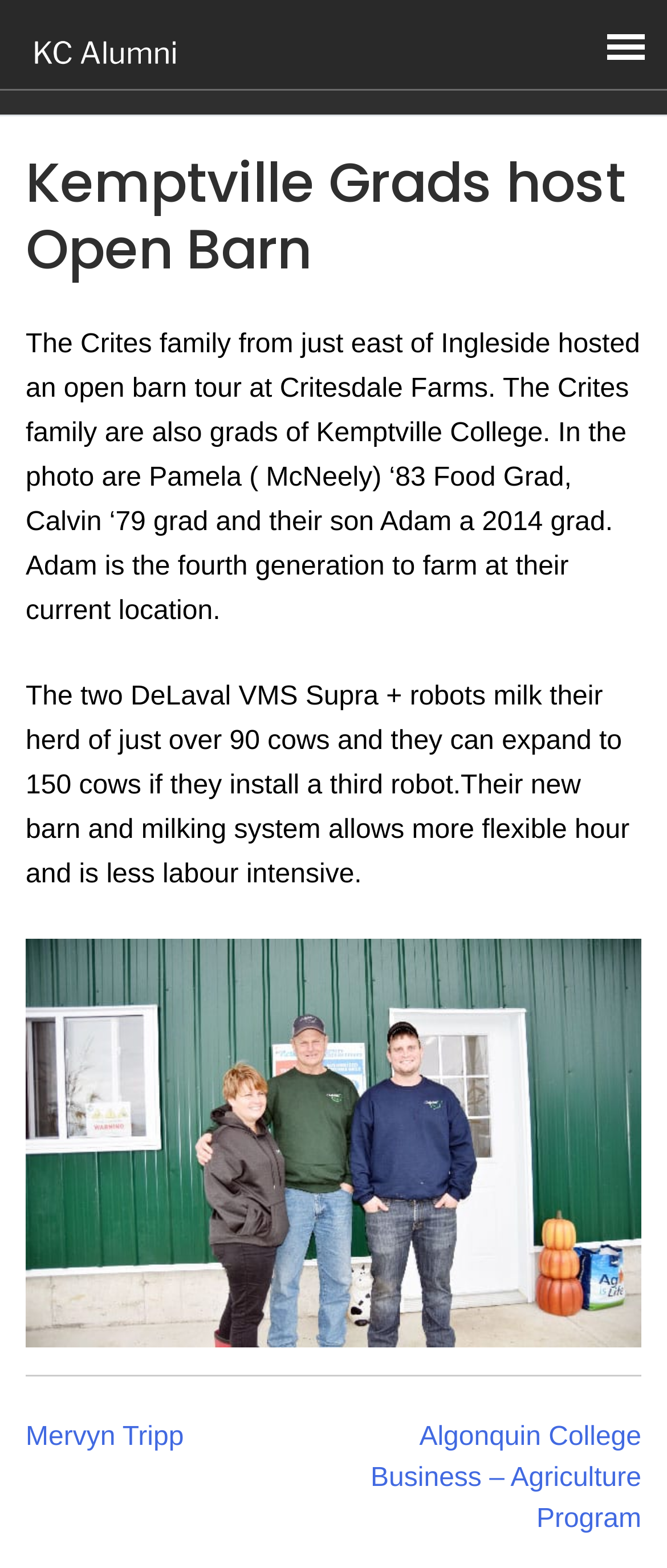Summarize the webpage in an elaborate manner.

The webpage is about Kemptville College Alumni, with a focus on the Crites family who hosted an open barn tour at Critesdale Farms. At the top of the page, there are five social media links, each represented by an icon, aligned horizontally and centered. 

Below the social media links, there is a main section that takes up most of the page. It contains an article with a header that reads "Kemptville Grads host Open Barn". Underneath the header, there is a paragraph of text that describes the Crites family, including their connection to Kemptville College and their farming background. 

Following the paragraph, there is another block of text that provides more details about the family's farming operation, including the use of DeLaval VMS Supra + robots to milk their herd of cows. 

Below the text, there is a large image that takes up most of the width of the page, captioned "Open Barn". 

At the bottom of the page, there is a footer section that contains a horizontal separator line. Above the separator line, there is a navigation section labeled "Posts" with two links: "Mervyn Tripp" and "Algonquin College Business – Agriculture Program".